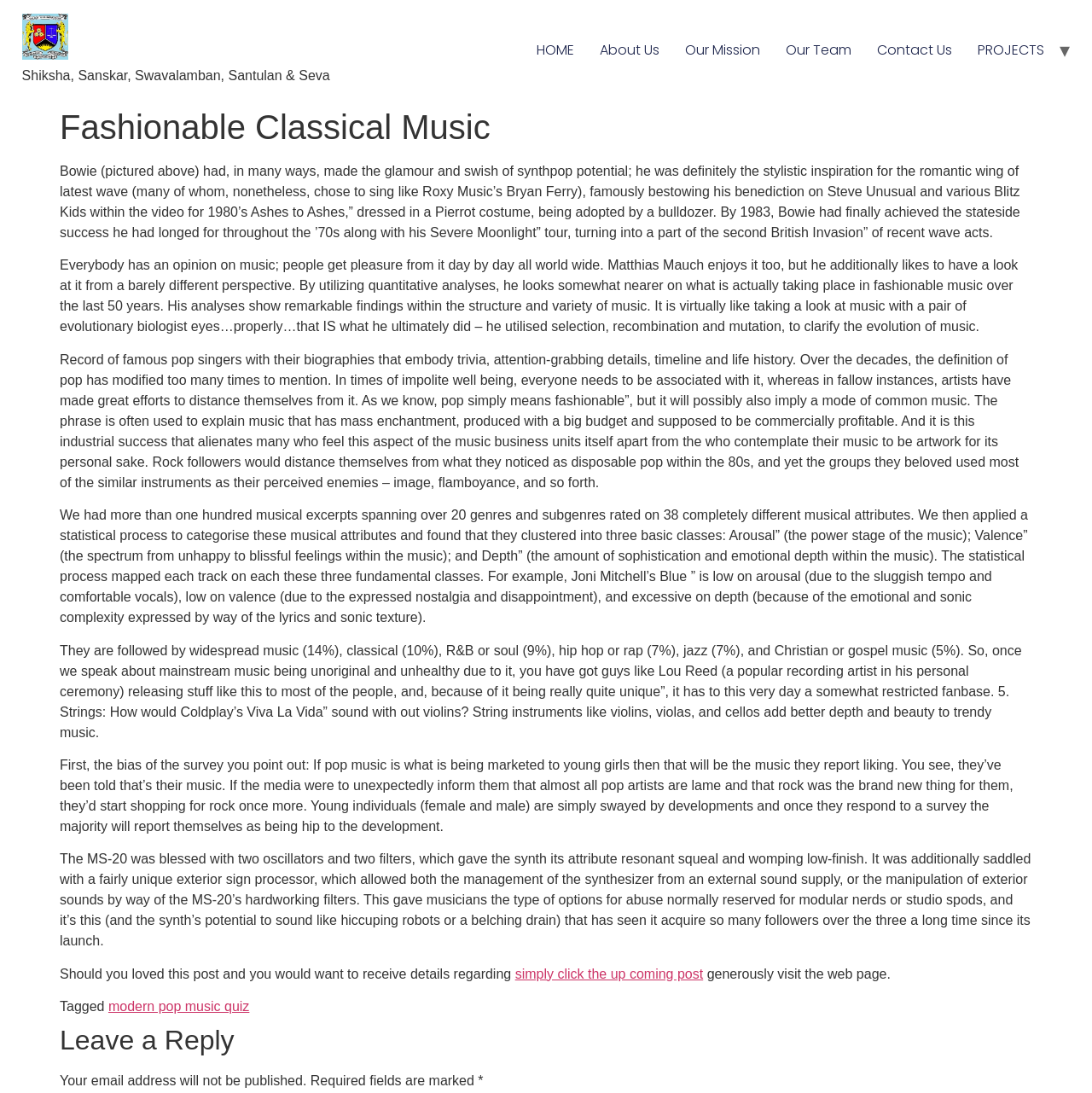Identify the bounding box for the UI element specified in this description: "PROJECTS". The coordinates must be four float numbers between 0 and 1, formatted as [left, top, right, bottom].

[0.884, 0.03, 0.968, 0.061]